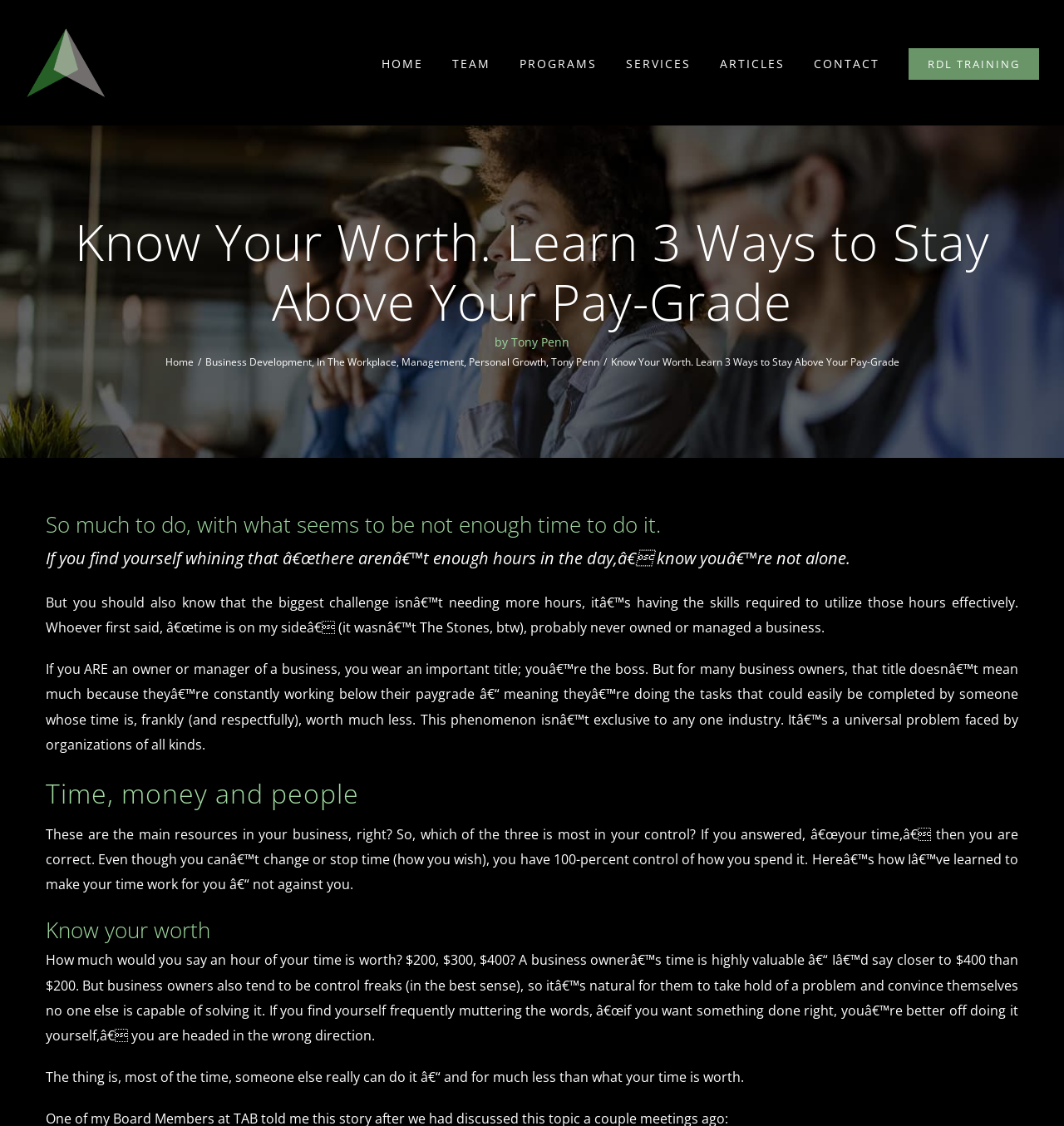Please determine the bounding box coordinates of the element to click on in order to accomplish the following task: "Click the 'ARTICLES' link". Ensure the coordinates are four float numbers ranging from 0 to 1, i.e., [left, top, right, bottom].

[0.677, 0.0, 0.738, 0.111]